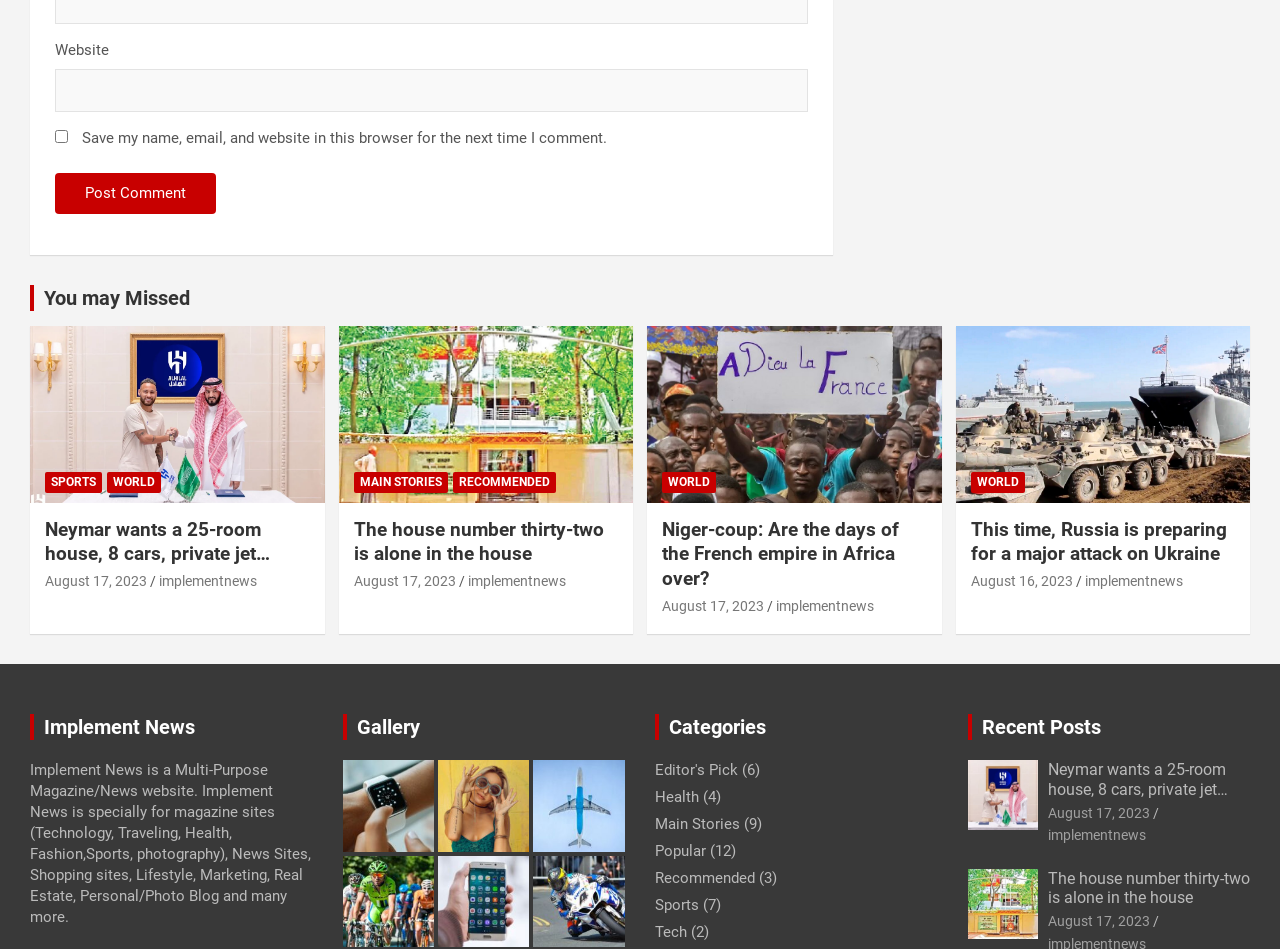Using the information in the image, give a comprehensive answer to the question: 
What is the name of the website?

The name of the website can be found in the heading element with the text 'Implement News' at the top of the webpage.